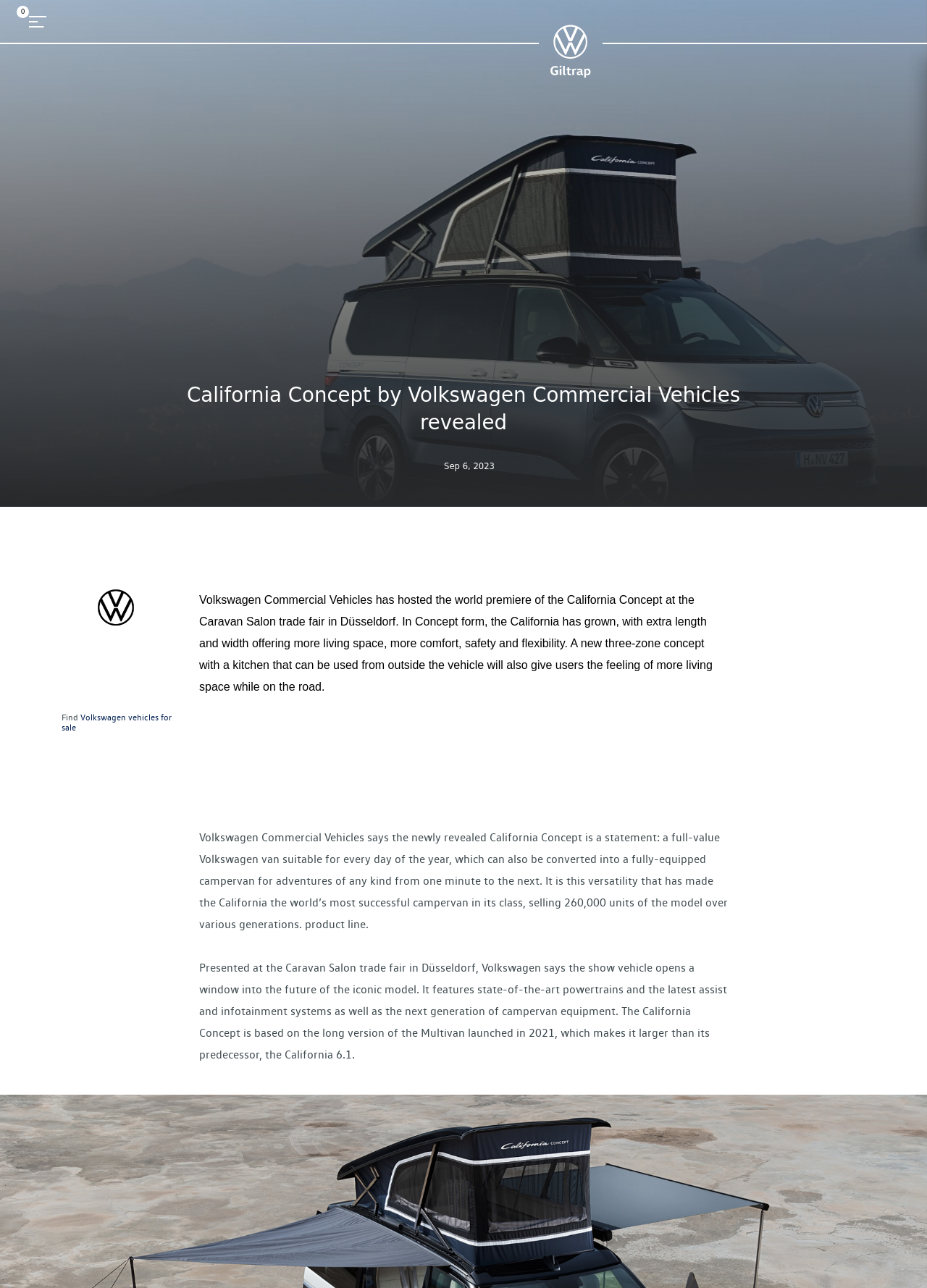Extract the bounding box coordinates for the HTML element that matches this description: "Volkswagen vehicles for sale". The coordinates should be four float numbers between 0 and 1, i.e., [left, top, right, bottom].

[0.066, 0.553, 0.185, 0.569]